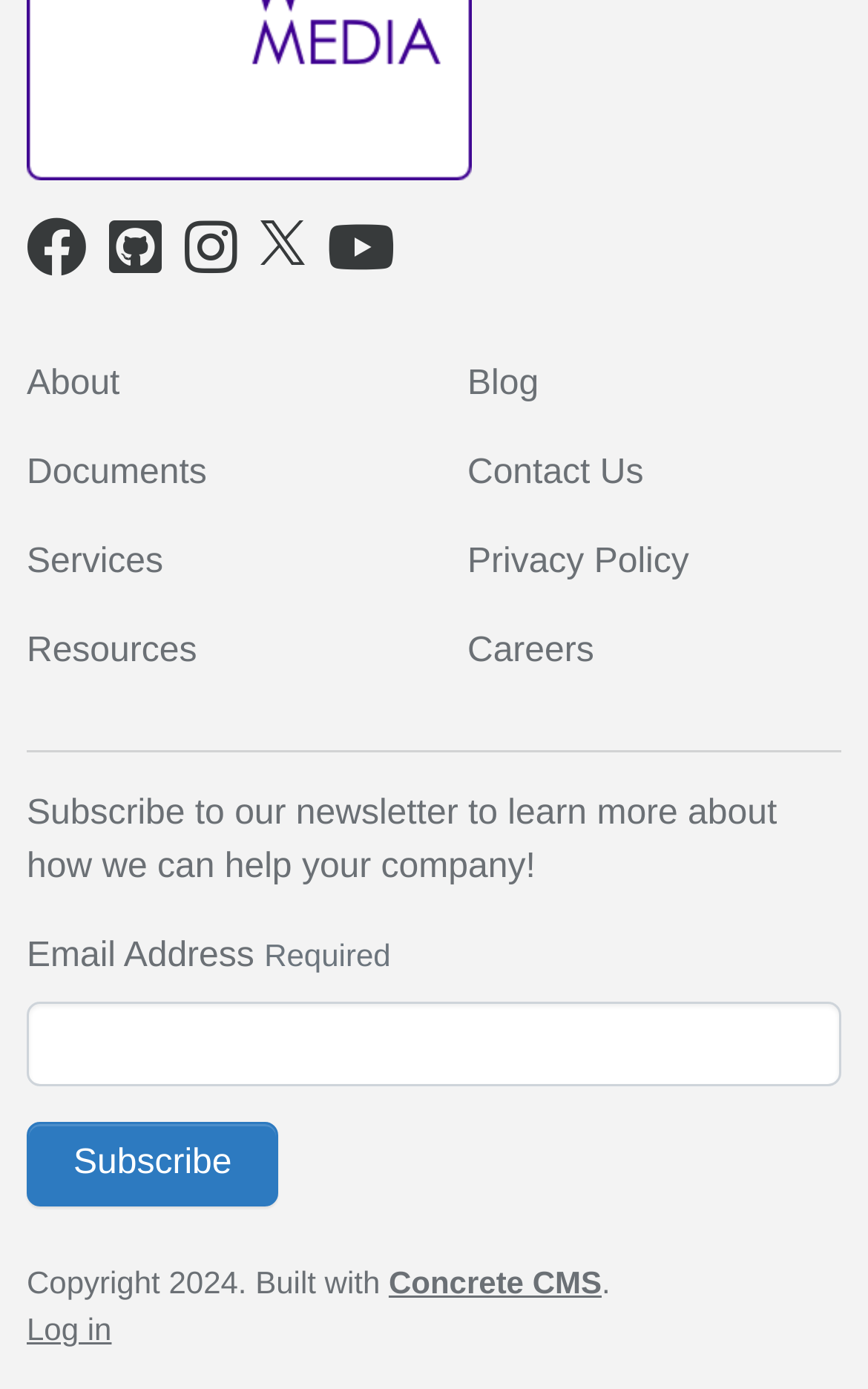Determine the bounding box coordinates for the clickable element required to fulfill the instruction: "Subscribe to the newsletter". Provide the coordinates as four float numbers between 0 and 1, i.e., [left, top, right, bottom].

[0.031, 0.808, 0.321, 0.869]